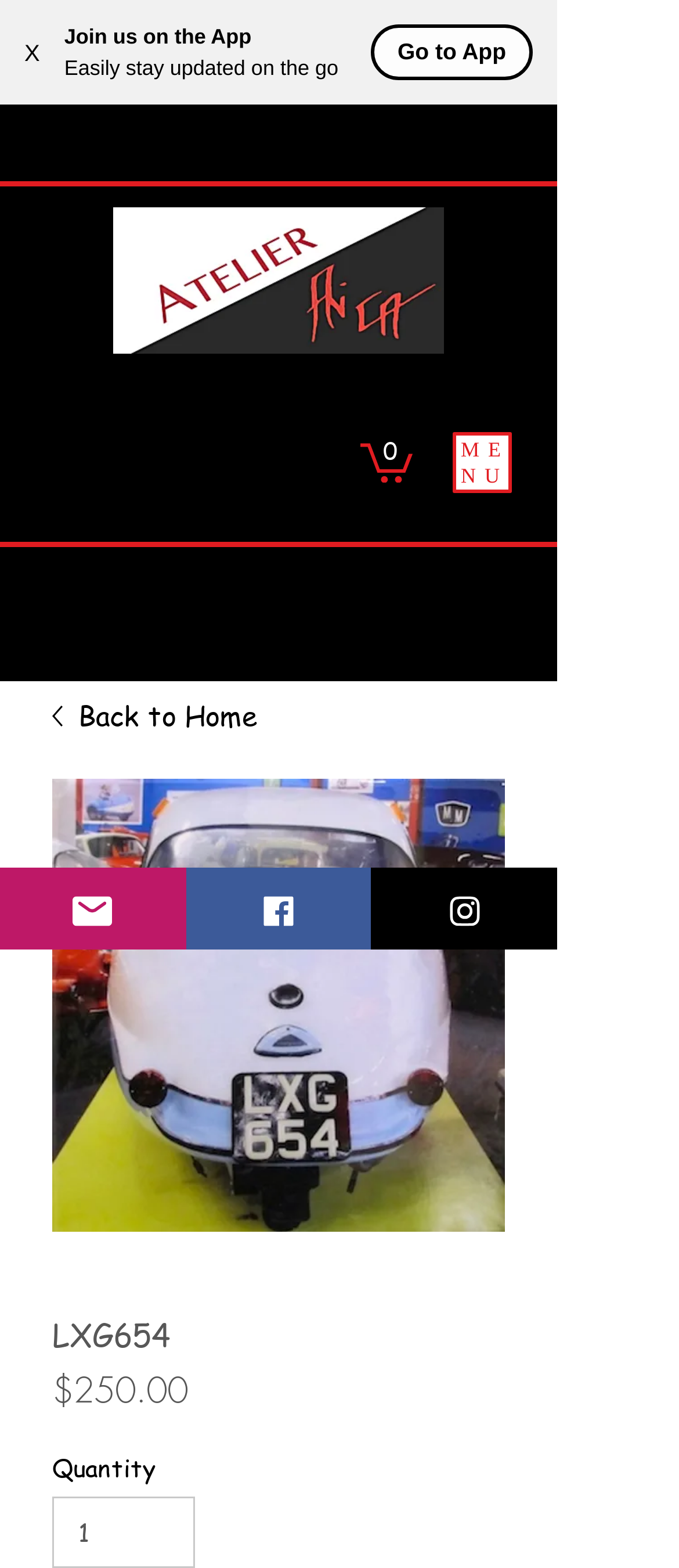Give the bounding box coordinates for this UI element: "Back to Home". The coordinates should be four float numbers between 0 and 1, arranged as [left, top, right, bottom].

[0.077, 0.443, 0.744, 0.47]